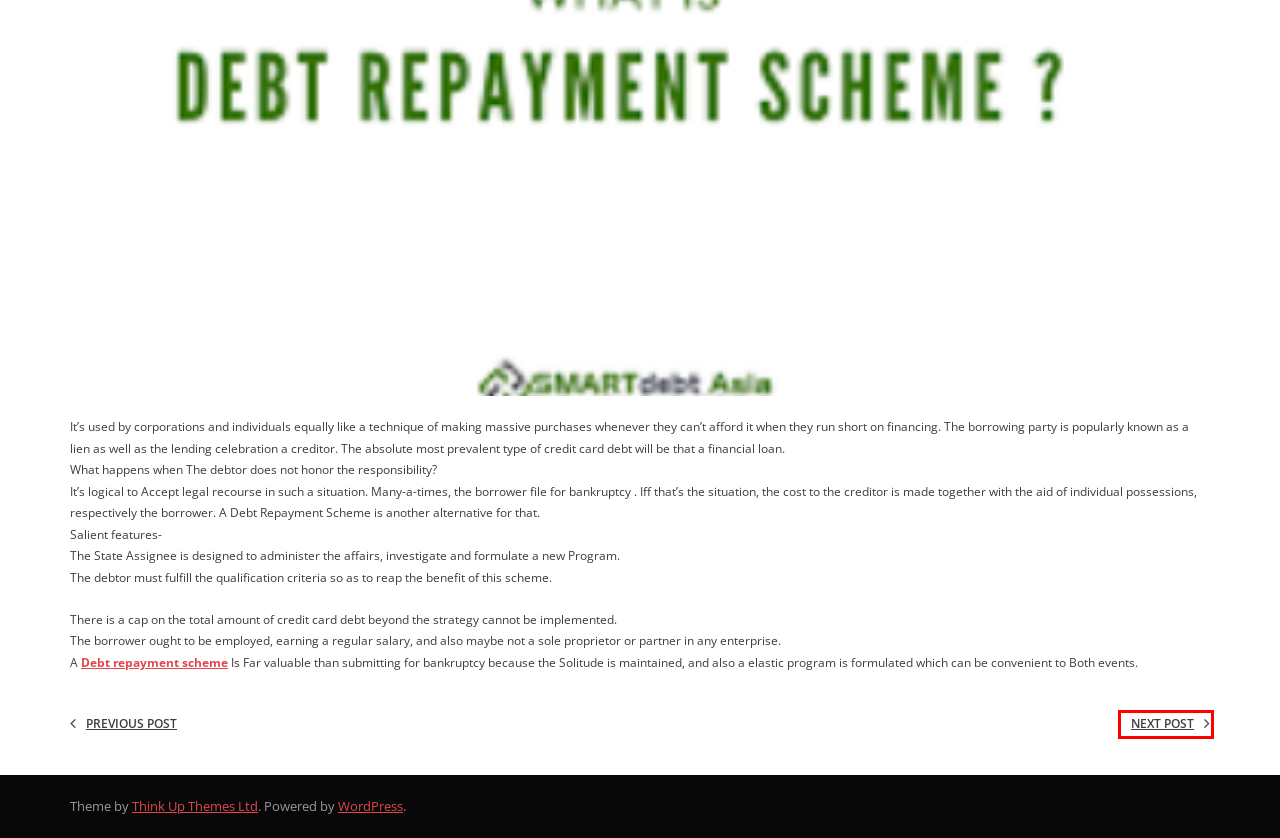Examine the screenshot of a webpage with a red bounding box around an element. Then, select the webpage description that best represents the new page after clicking the highlighted element. Here are the descriptions:
A. Which Are the Best Multivitamins For Diabetics? – Dark Materials
B. Physical Therapy Near Me Is Benefitting A Lot – Dark Materials
C. General – Dark Materials
D. Service – Dark Materials
E. Contact Us – Dark Materials
F. Blog Tool, Publishing Platform, and CMS – WordPress.org
G. Privacy Policy – Dark Materials
H. Think Up Themes | Premium WordPress Themes

B